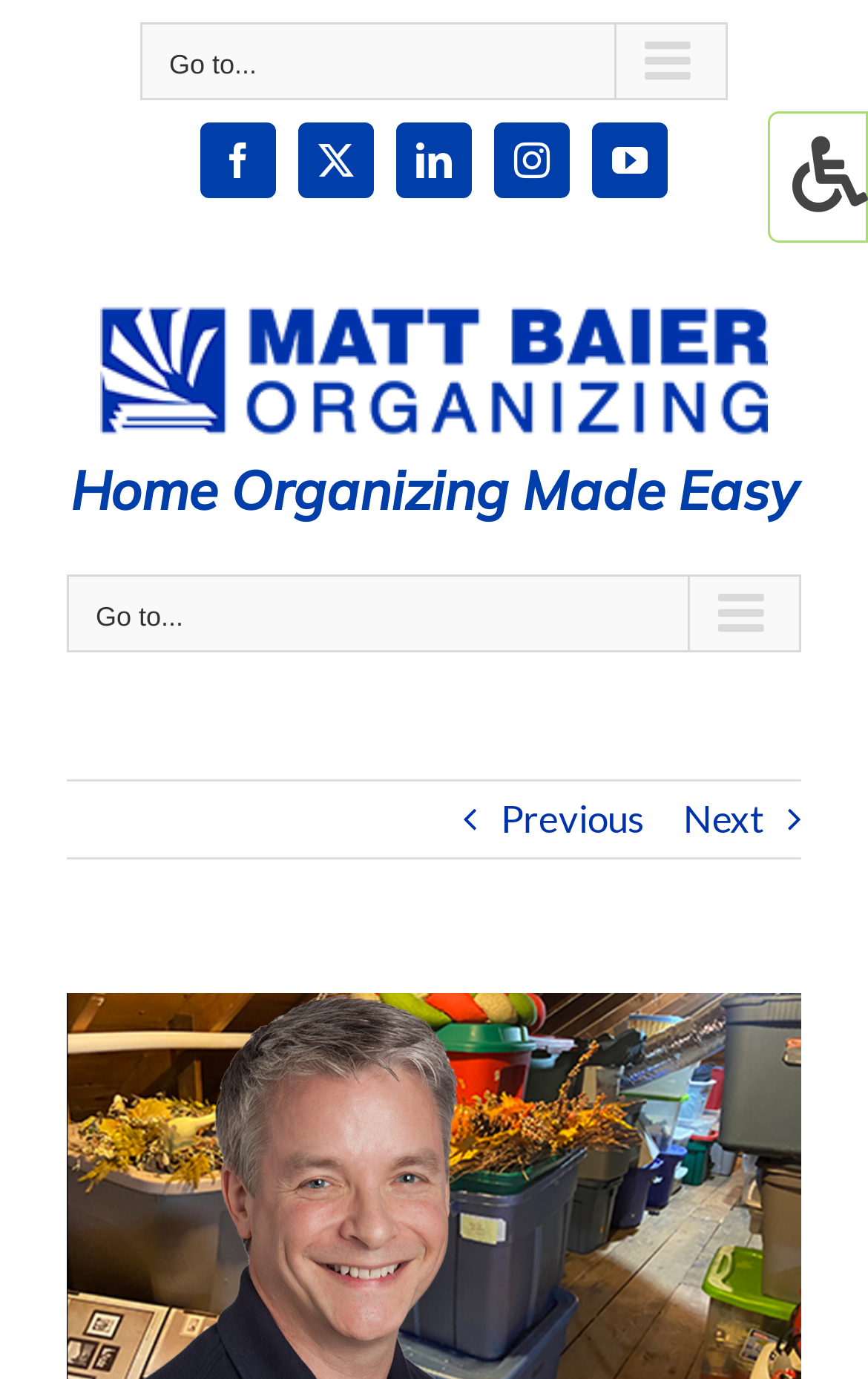Please provide a brief answer to the following inquiry using a single word or phrase:
What is the logo of the company?

Matt Baier Organizing Fairfield and Westchester County Logo